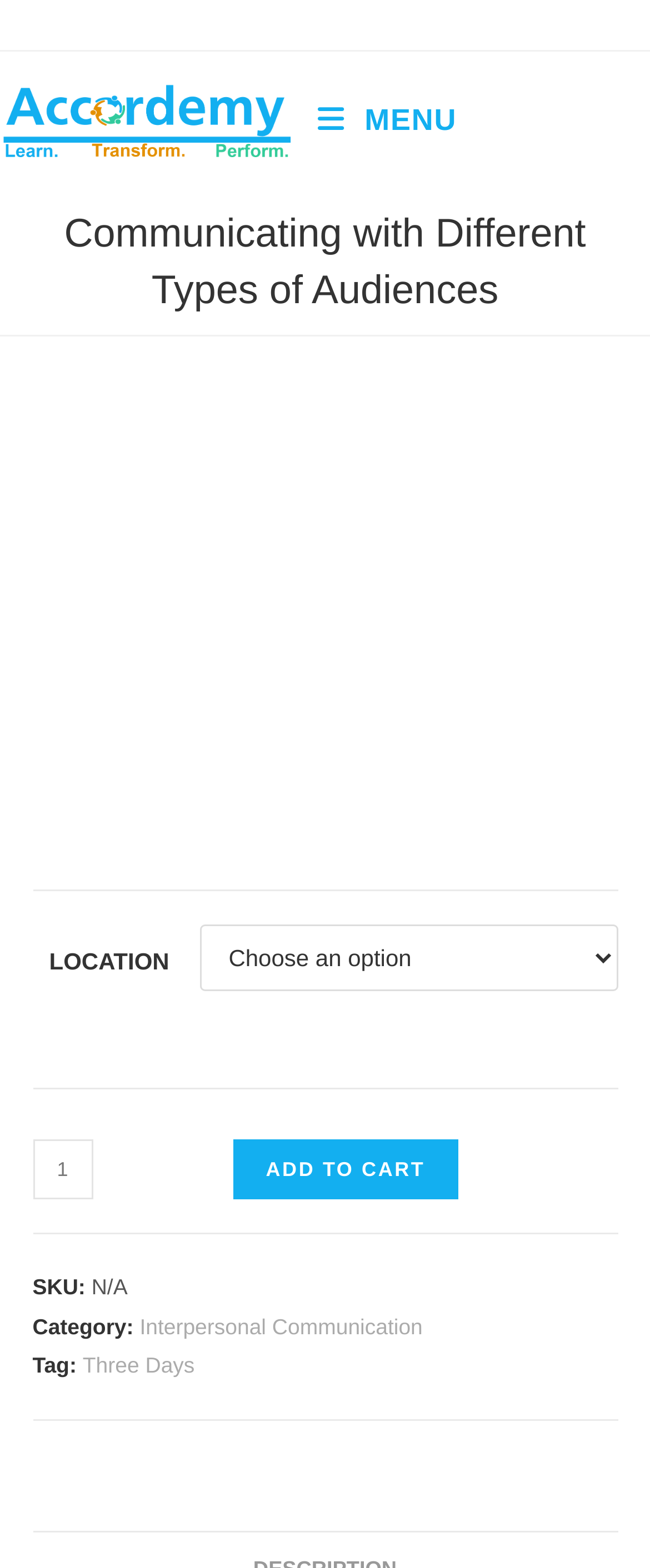Locate the bounding box coordinates of the area to click to fulfill this instruction: "Add to cart". The bounding box should be presented as four float numbers between 0 and 1, in the order [left, top, right, bottom].

[0.358, 0.719, 0.706, 0.757]